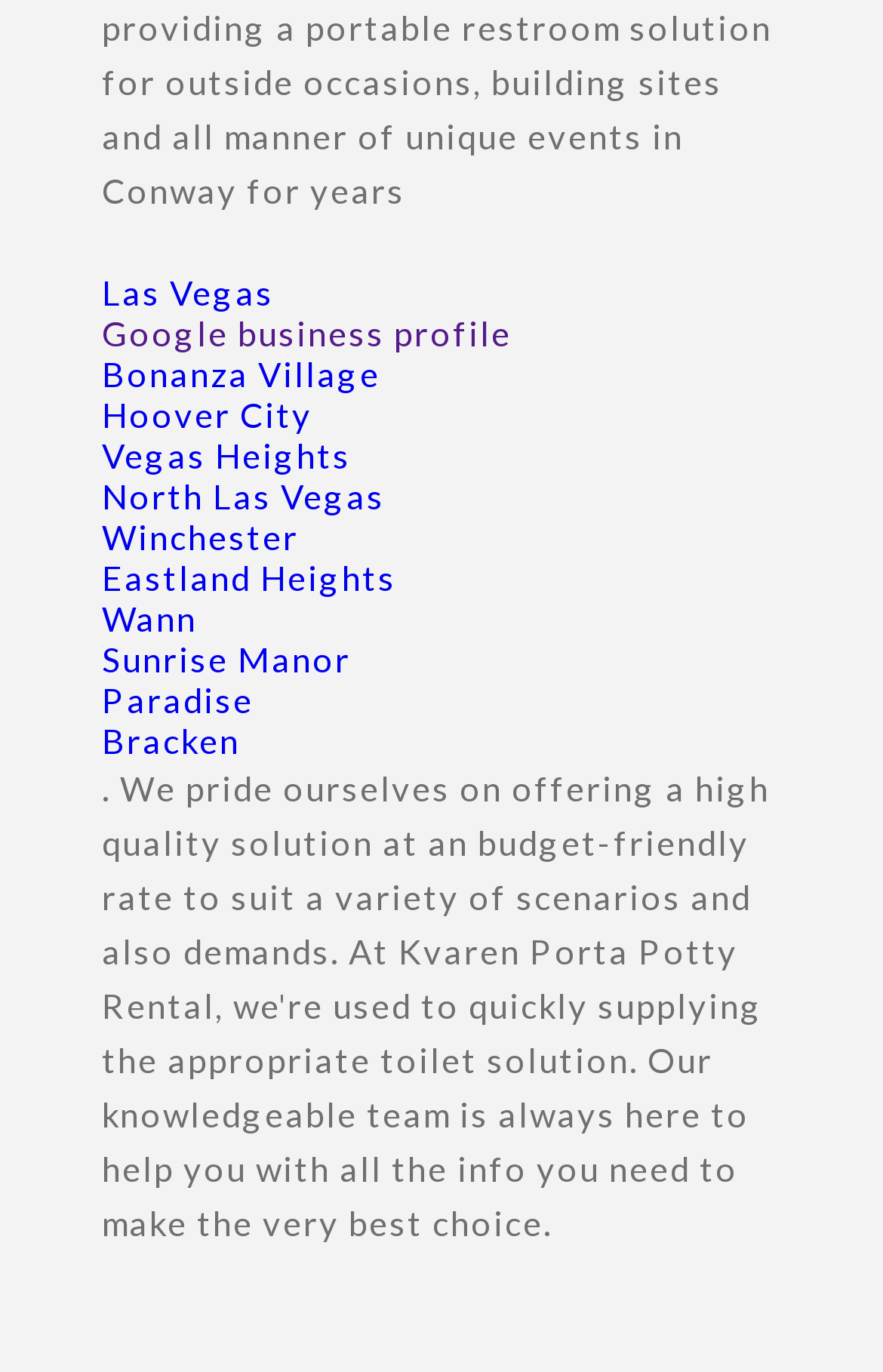What is the location name of the link below 'Hoover City'? From the image, respond with a single word or brief phrase.

Vegas Heights